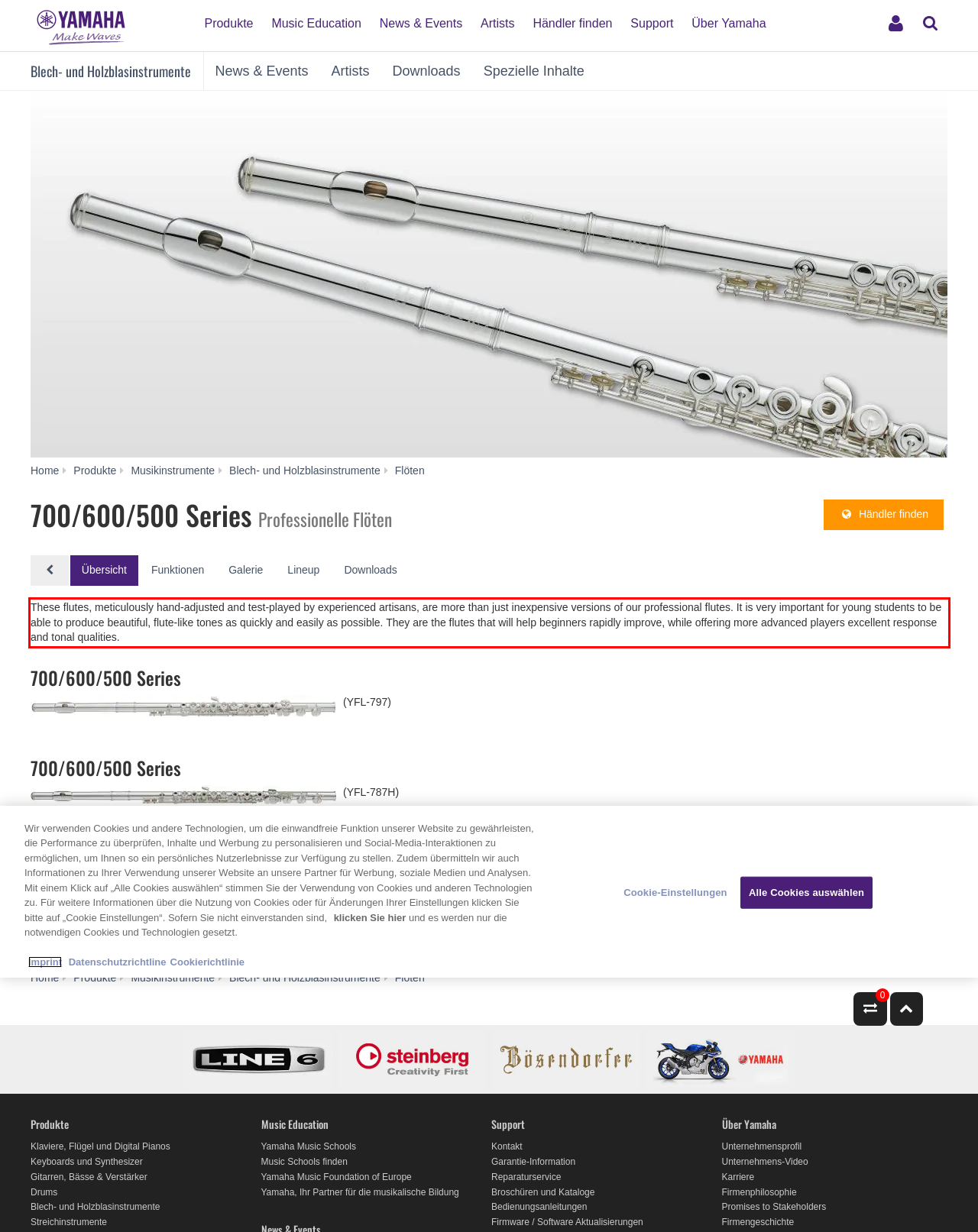Please extract the text content from the UI element enclosed by the red rectangle in the screenshot.

These flutes, meticulously hand-adjusted and test-played by experienced artisans, are more than just inexpensive versions of our professional flutes. It is very important for young students to be able to produce beautiful, flute-like tones as quickly and easily as possible. They are the flutes that will help beginners rapidly improve, while offering more advanced players excellent response and tonal qualities.